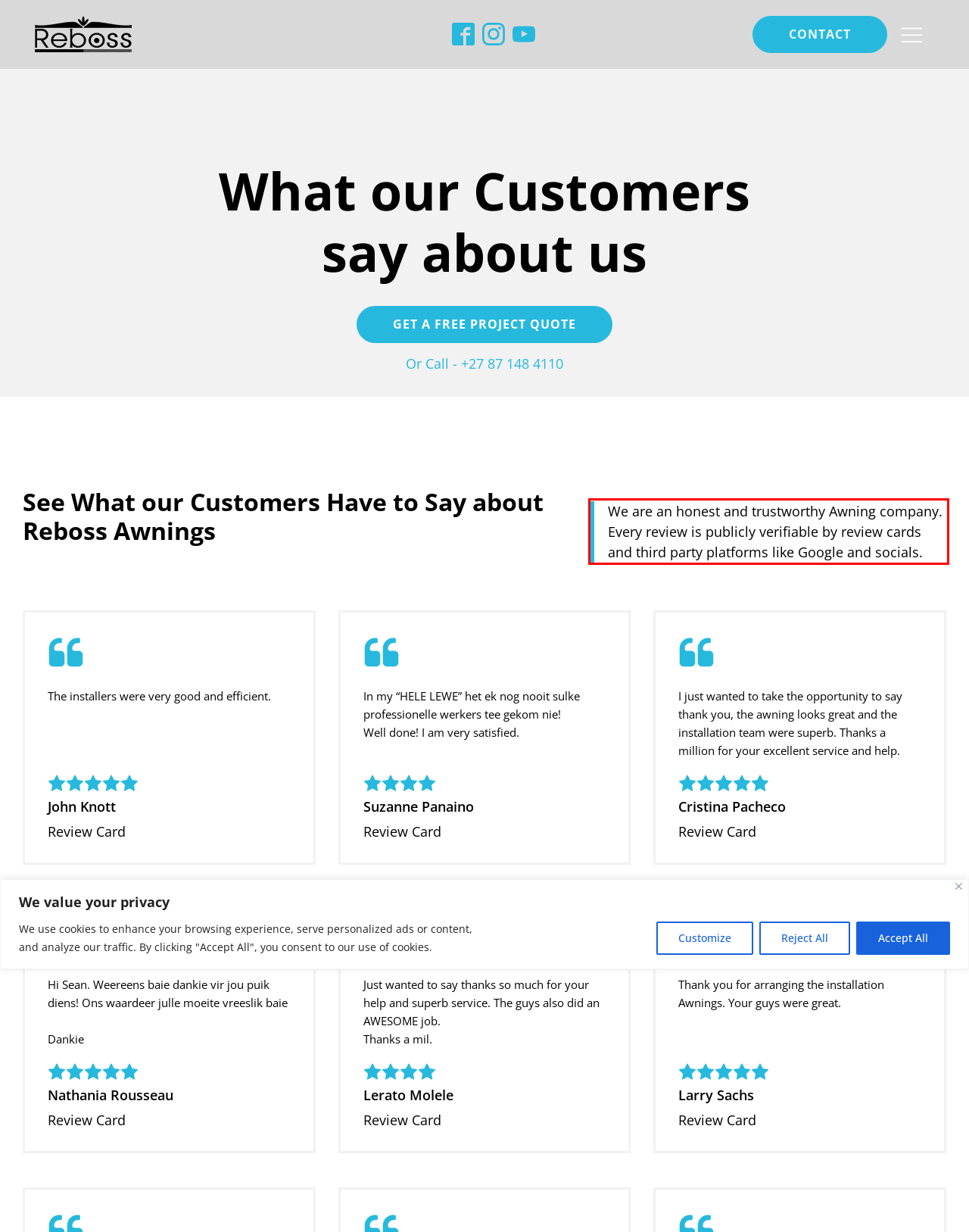Review the webpage screenshot provided, and perform OCR to extract the text from the red bounding box.

We are an honest and trustworthy Awning company. Every review is publicly verifiable by review cards and third party platforms like Google and socials.